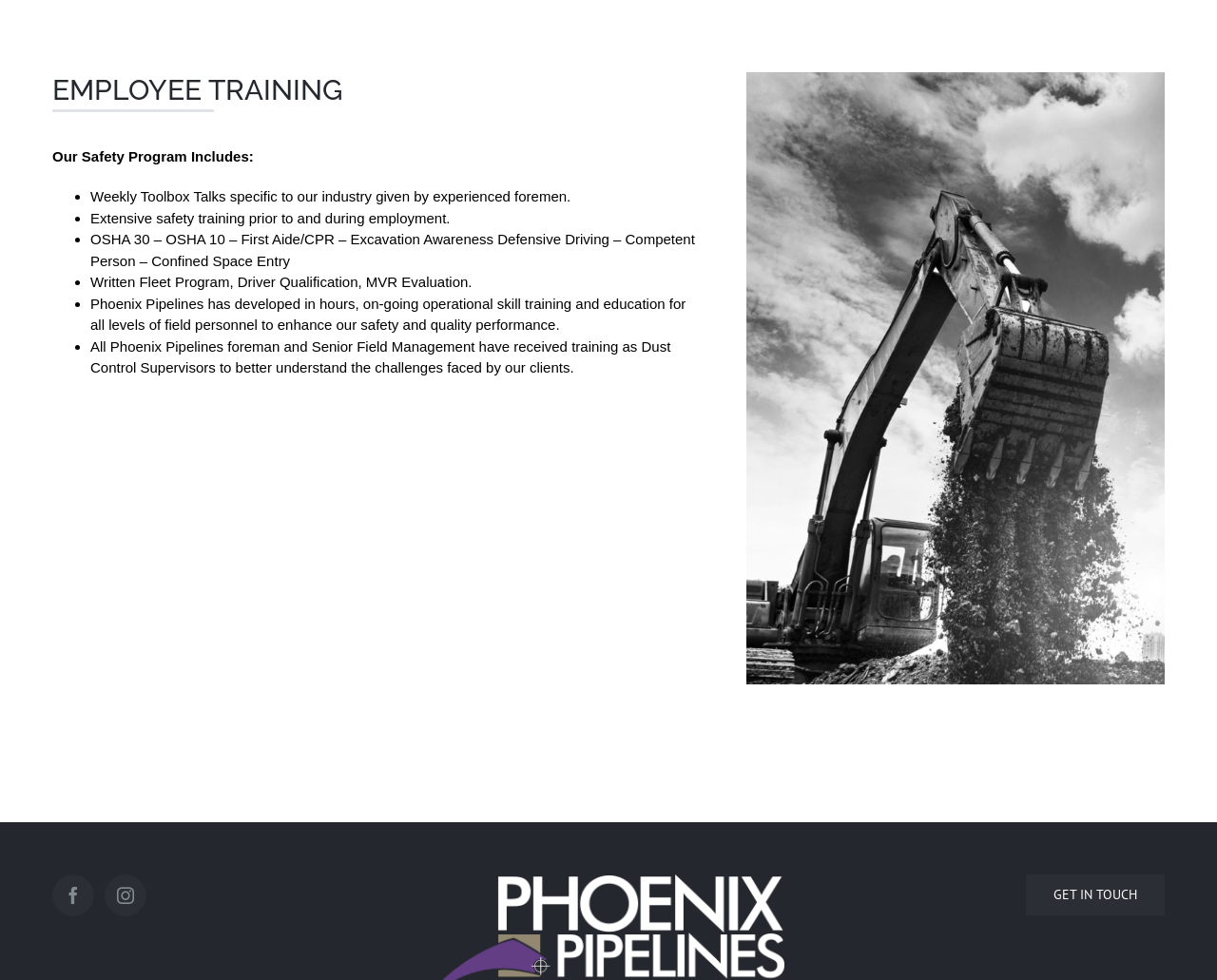Extract the bounding box coordinates for the HTML element that matches this description: "Get In Touch". The coordinates should be four float numbers between 0 and 1, i.e., [left, top, right, bottom].

[0.843, 0.892, 0.957, 0.934]